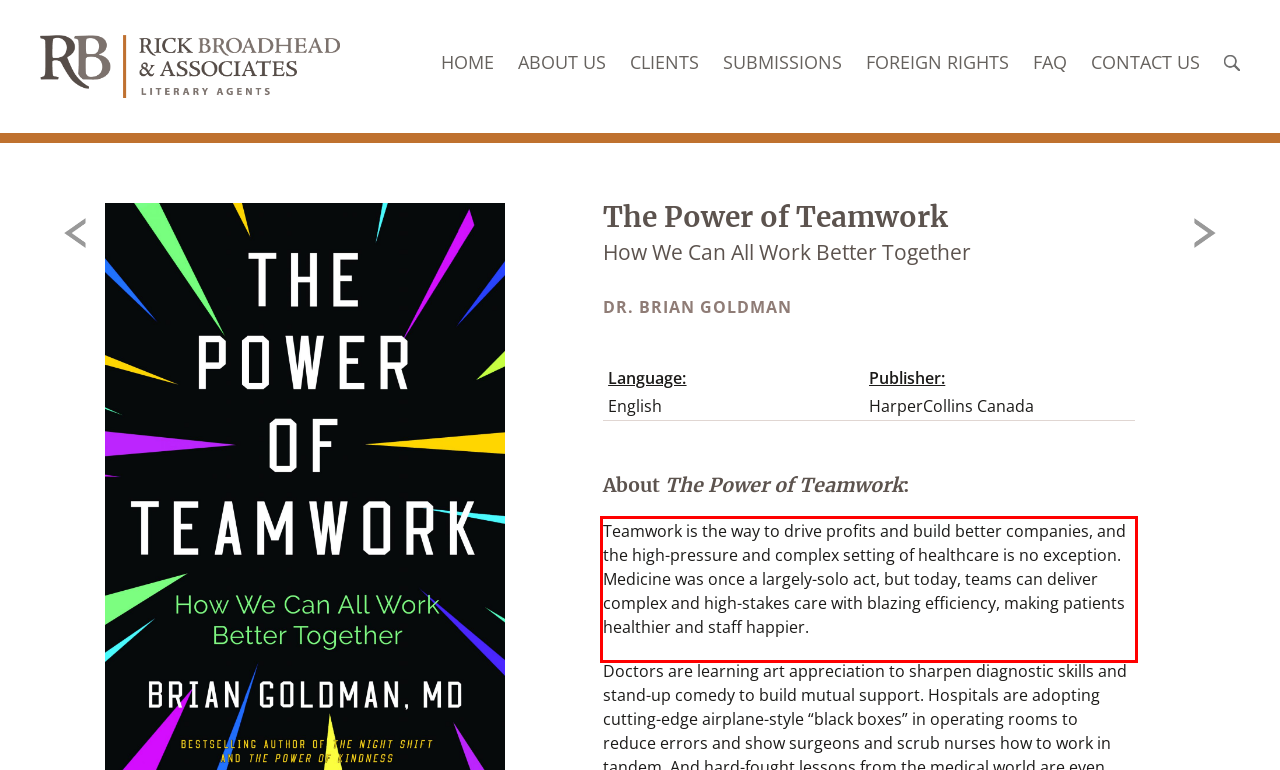Examine the webpage screenshot and use OCR to obtain the text inside the red bounding box.

Teamwork is the way to drive profits and build better companies, and the high-pressure and complex setting of healthcare is no exception. Medicine was once a largely-solo act, but today, teams can deliver complex and high-stakes care with blazing efficiency, making patients healthier and staff happier.